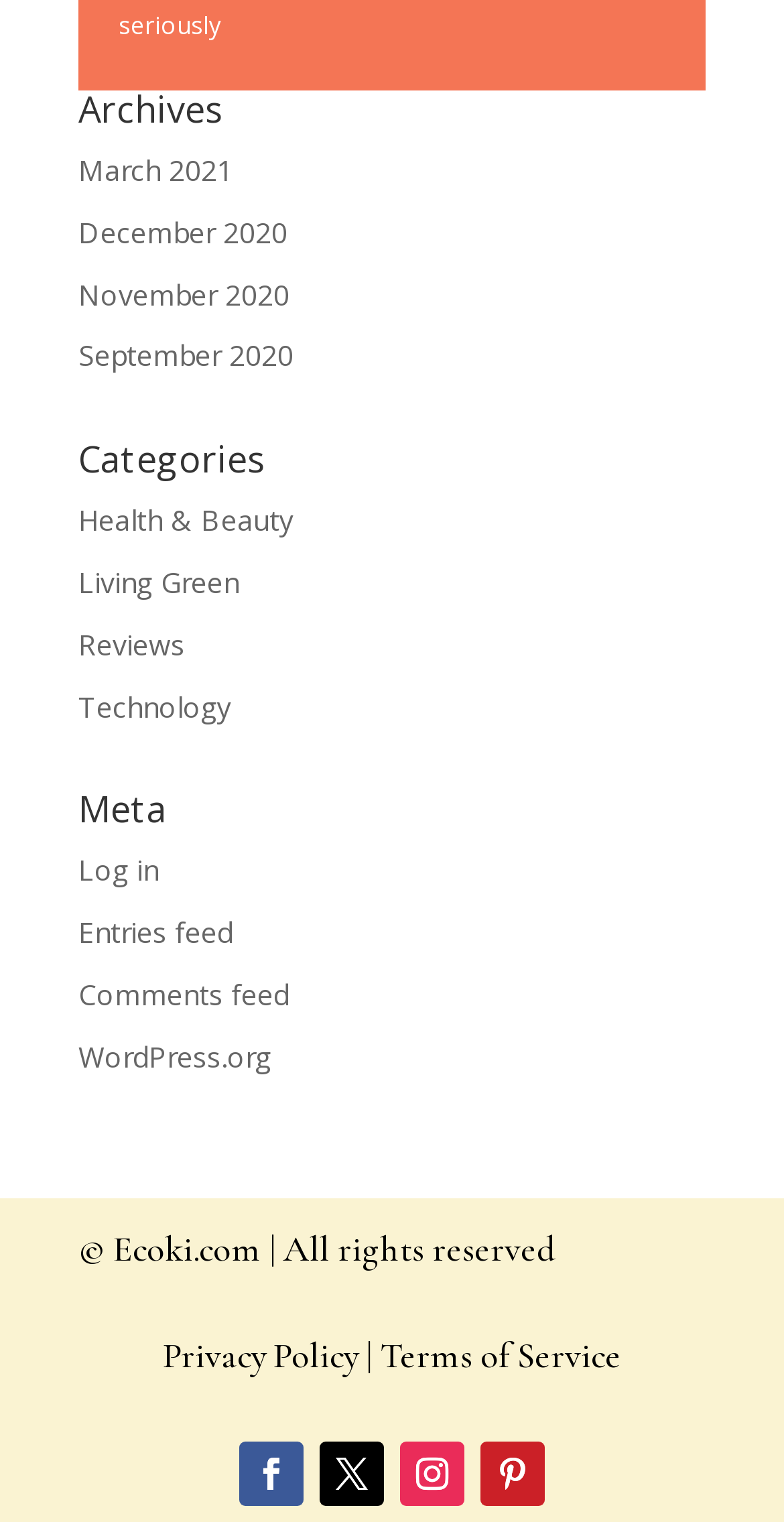Provide a one-word or brief phrase answer to the question:
What is the last link in the 'Meta' section?

WordPress.org